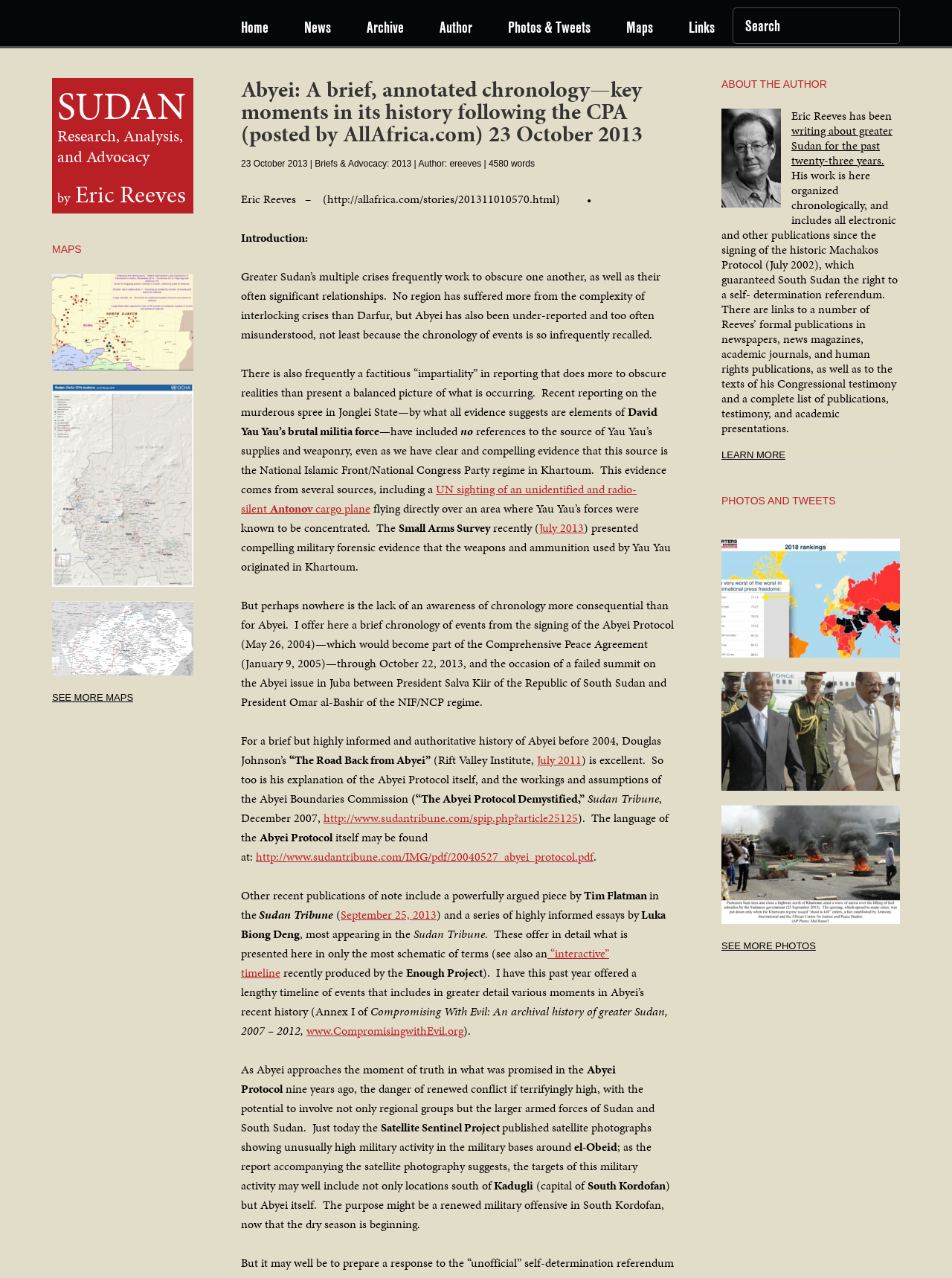Determine the bounding box coordinates of the clickable area required to perform the following instruction: "Read Briefs & Advocacy: 2013". The coordinates should be represented as four float numbers between 0 and 1: [left, top, right, bottom].

[0.331, 0.124, 0.432, 0.132]